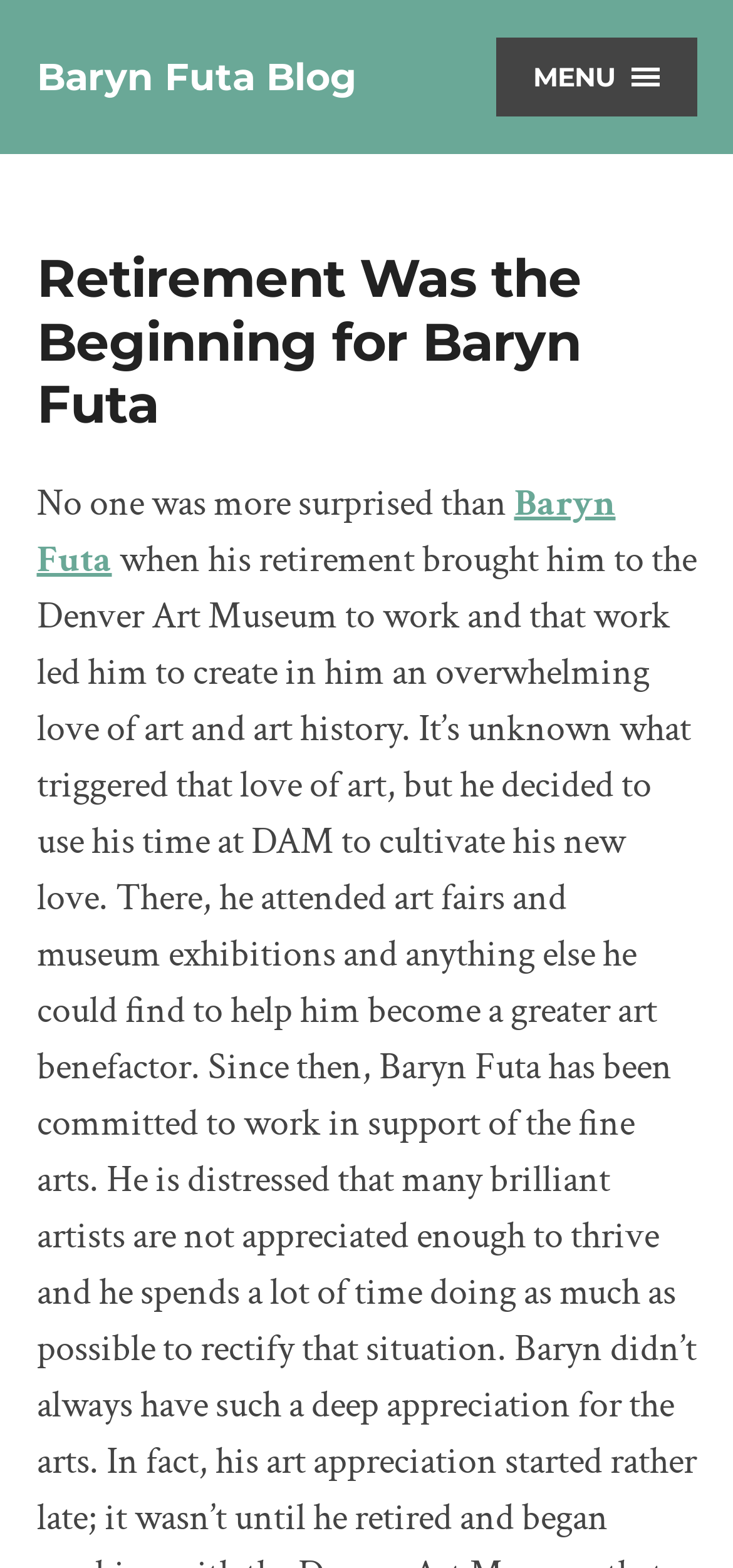Determine the primary headline of the webpage.

Retirement Was the Beginning for Baryn Futa